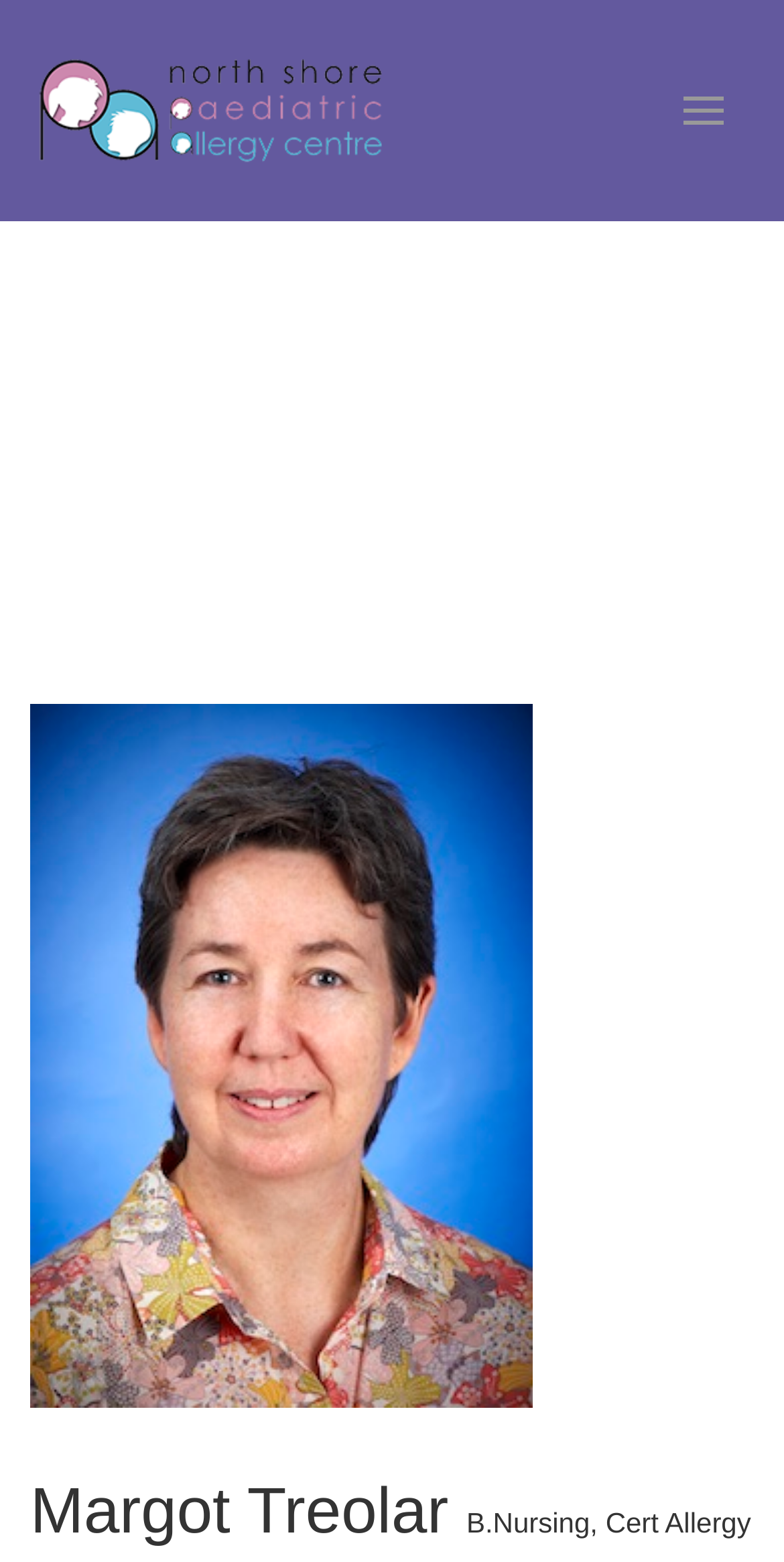Write a detailed summary of the webpage.

The webpage is about Margot Treolar, a professional in the field of kids' allergy. At the top left, there is a link and an image with the text "Kids Allergy". On the top right, there is another link and an image, but without any text. 

Below the top section, there is a table layout that occupies the middle section of the page. Within this table, there is a heading that reads "Margot Treolar" and a link with the same text. 

To the right of the table, there is a large figure that takes up most of the right side of the page, containing an image of Margot Treolar. At the very bottom of the page, there is another heading that provides more information about Margot Treolar, stating her credentials as "B.Nursing, Cert Allergy".